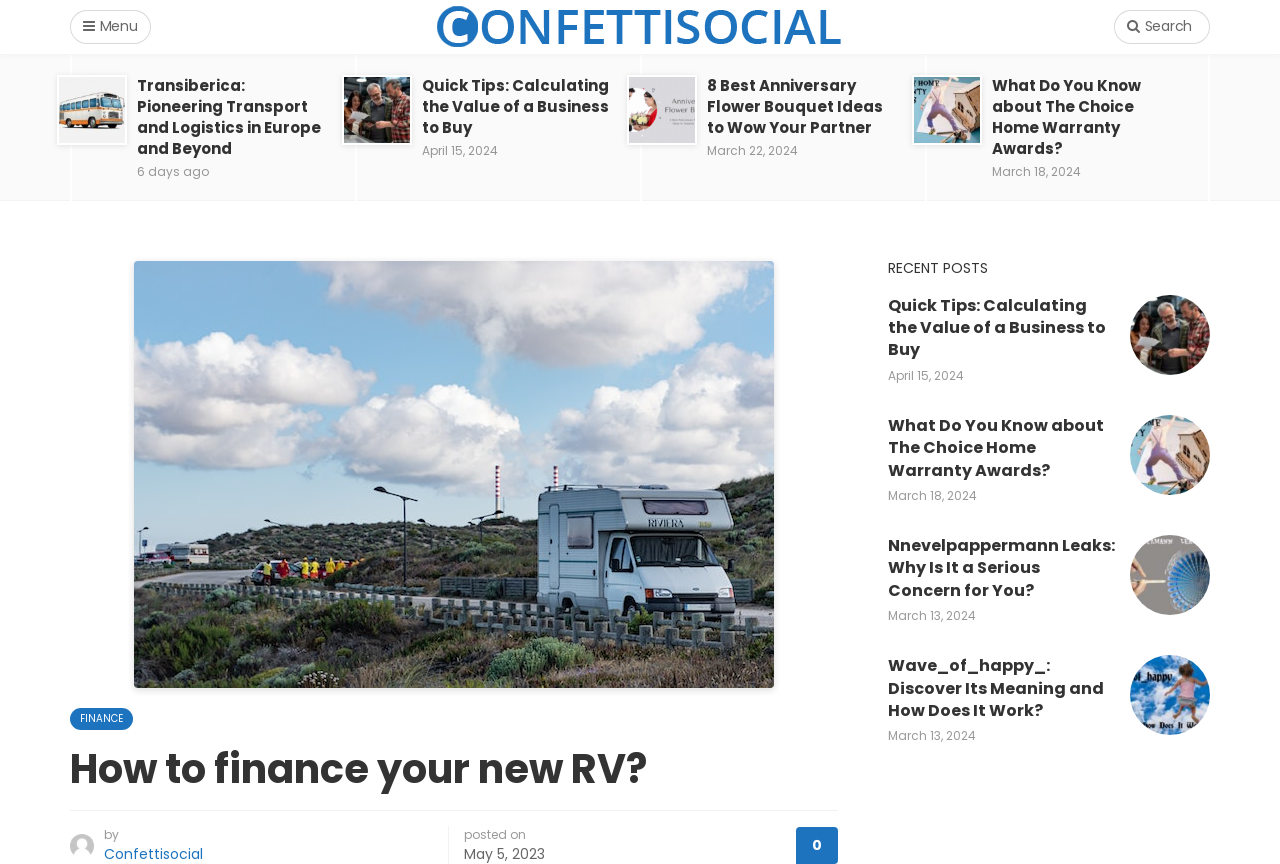Respond to the question below with a single word or phrase: What is the main topic of this webpage?

RV financing